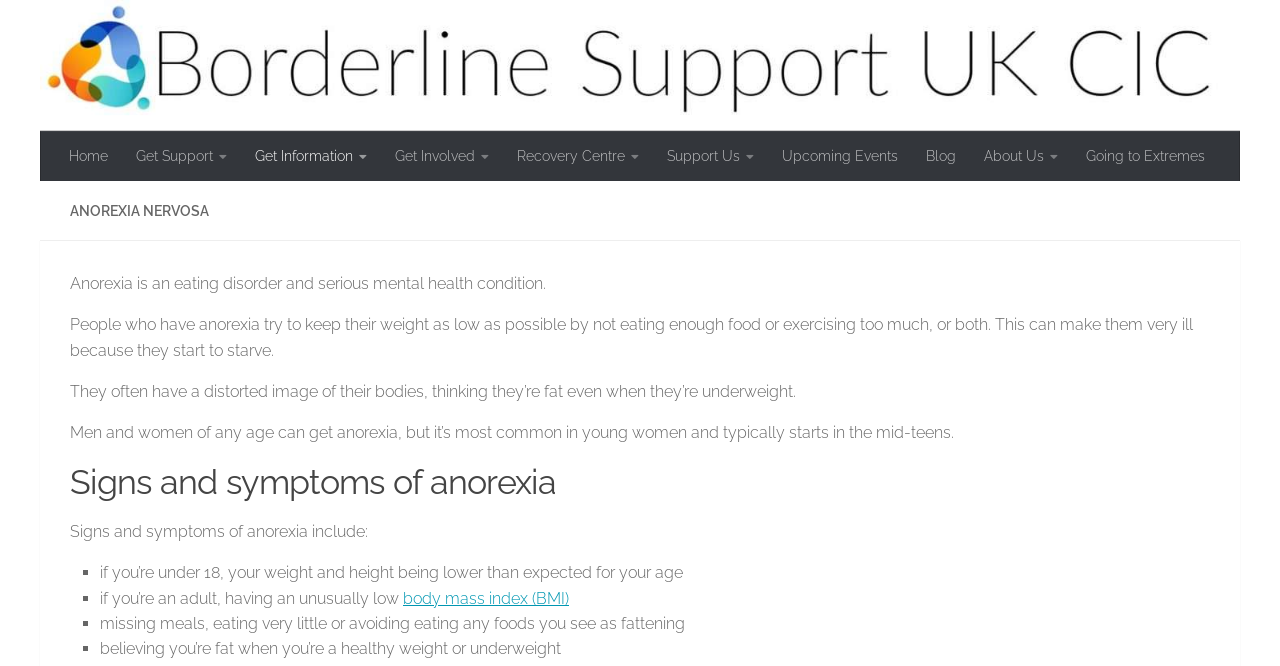Please pinpoint the bounding box coordinates for the region I should click to adhere to this instruction: "Go to 'Home'".

[0.043, 0.197, 0.095, 0.272]